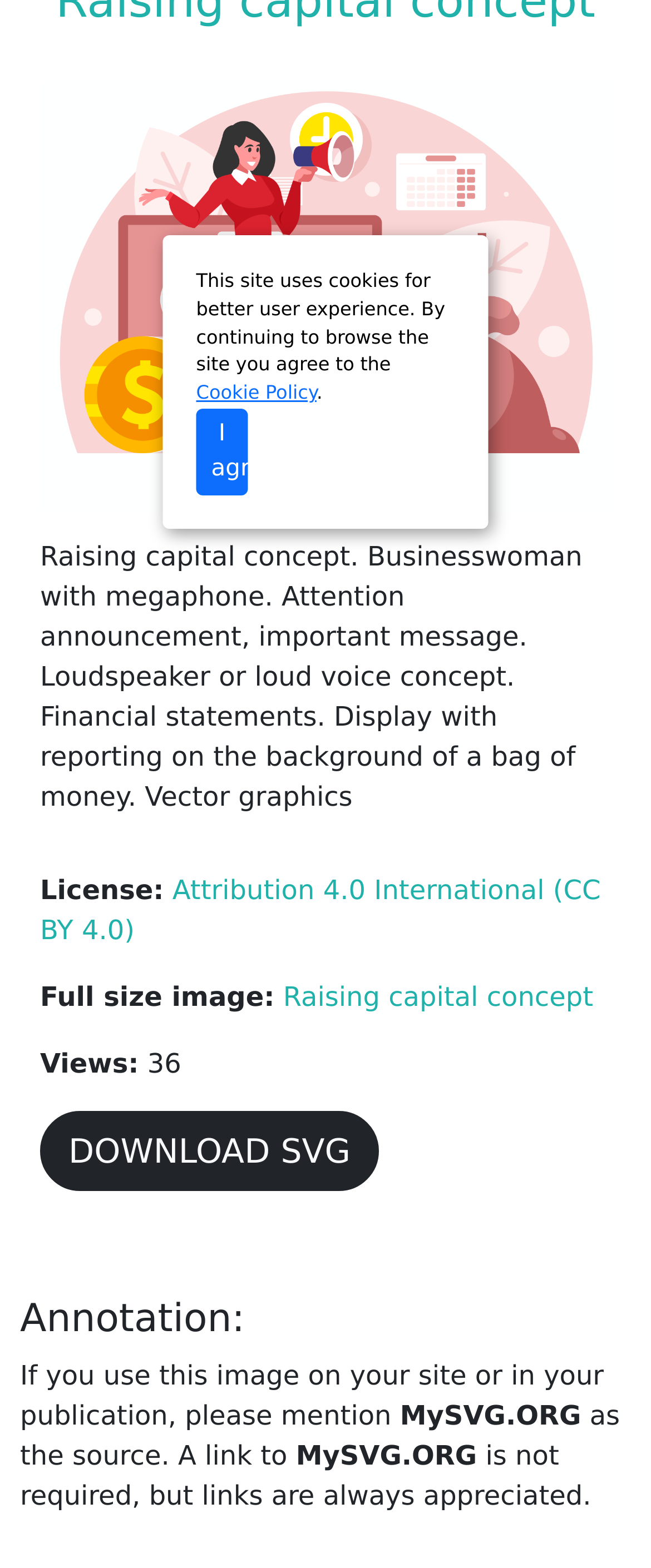Bounding box coordinates should be in the format (top-left x, top-left y, bottom-right x, bottom-right y) and all values should be floating point numbers between 0 and 1. Determine the bounding box coordinate for the UI element described as: Raising capital concept

[0.435, 0.625, 0.911, 0.645]